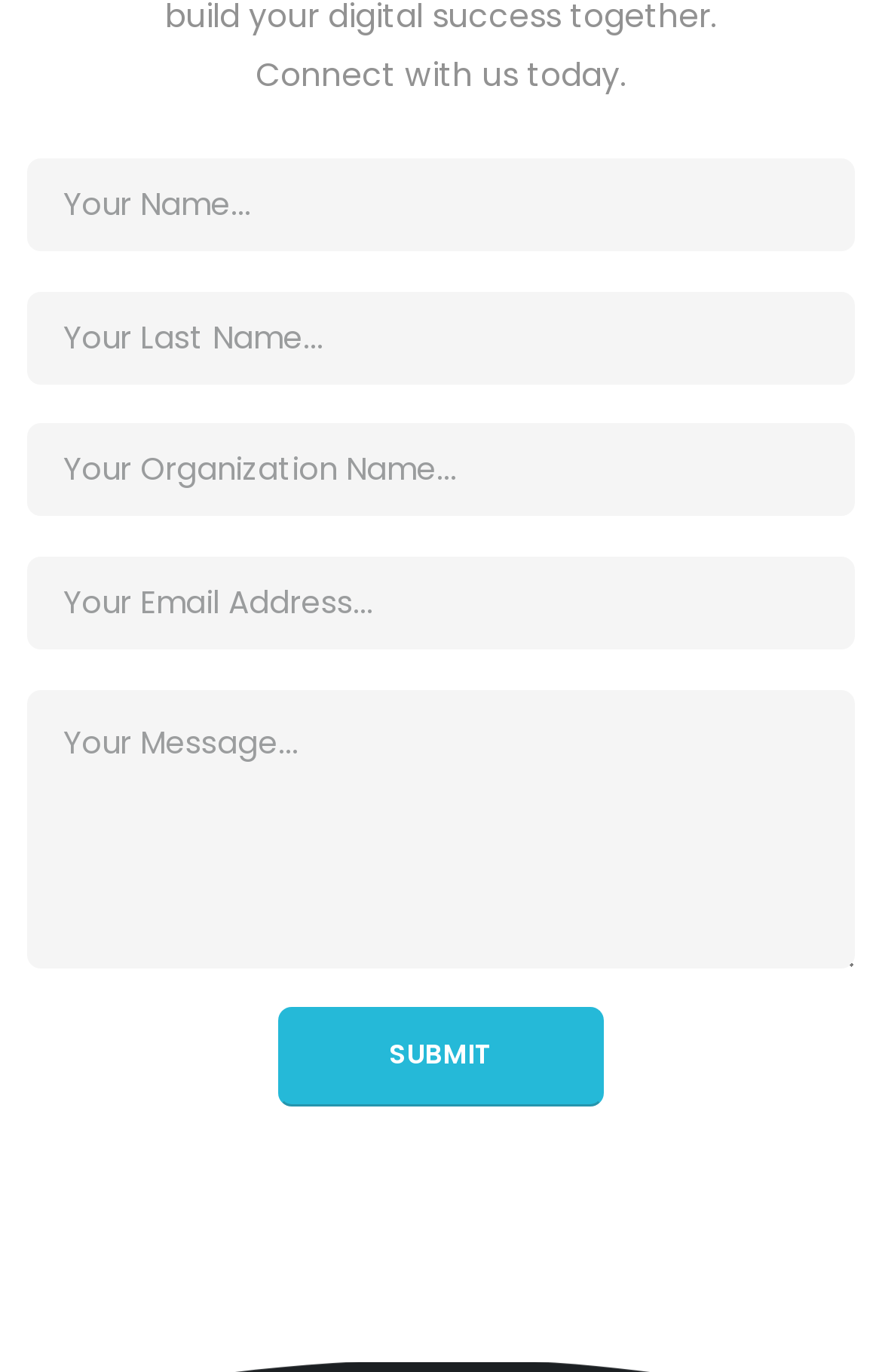Given the description of the UI element: "name="email" placeholder="Your Email Address..."", predict the bounding box coordinates in the form of [left, top, right, bottom], with each value being a float between 0 and 1.

[0.031, 0.406, 0.969, 0.474]